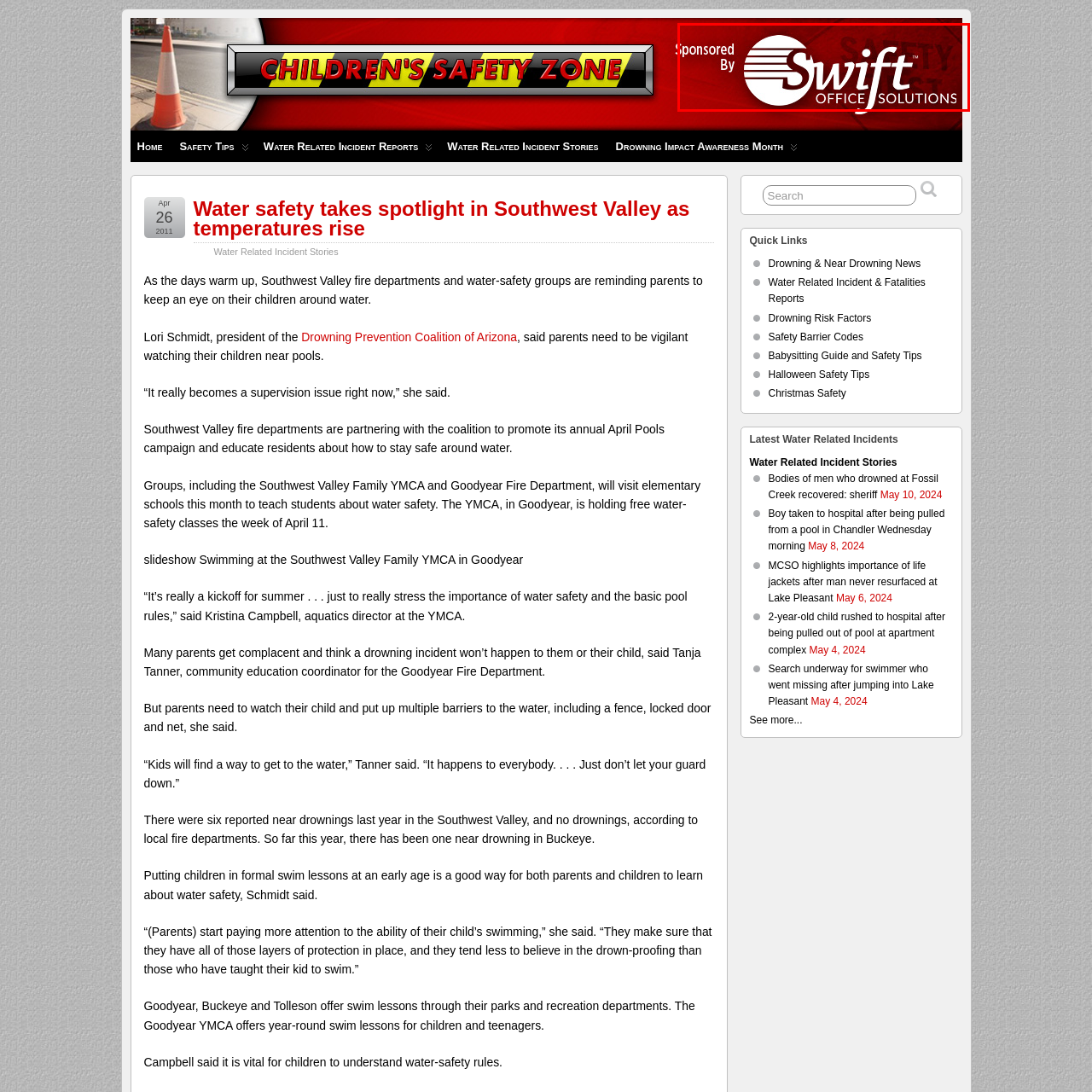Provide an elaborate description of the image marked by the red boundary.

The image features the logo of "Swift Office Solutions," prominently displayed with the text "Sponsored By" above it. The logo includes a stylized depiction of movement with horizontal lines and a circle, conveying a sense of speed and efficiency. The background appears to be a rich red, which may highlight the importance of the sponsorship in relation to the theme of safety, particularly in the context of children's safety around water, as emphasized in the accompanying article. This sponsorship indicates a partnership supporting initiatives aimed at promoting water safety awareness in local communities.